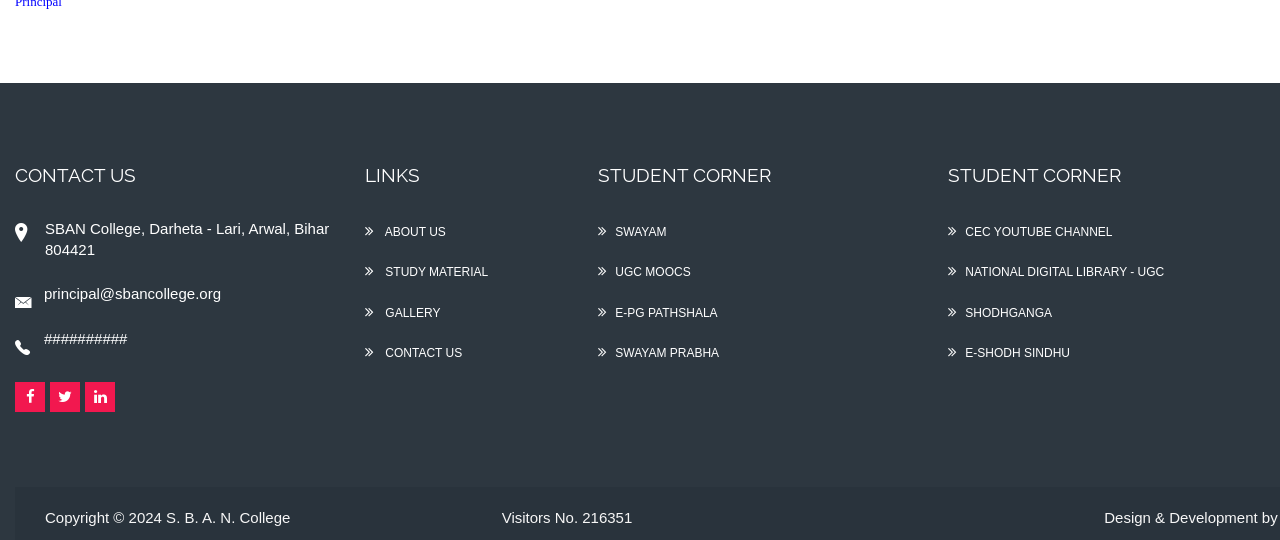Please identify the coordinates of the bounding box for the clickable region that will accomplish this instruction: "Visit the museum".

None